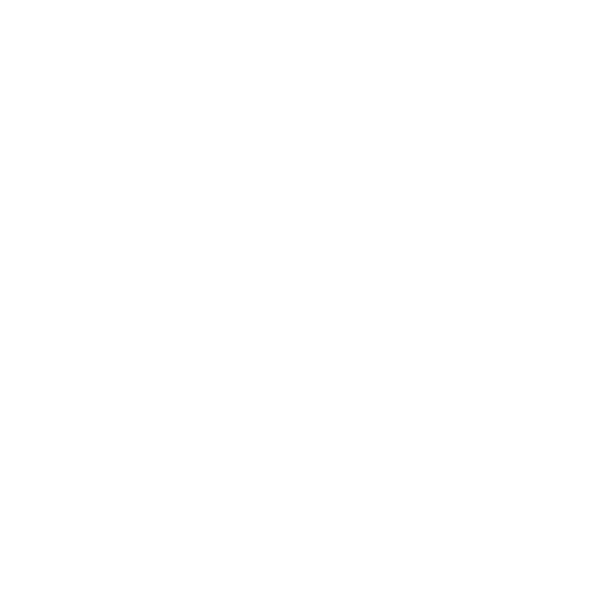Give an in-depth description of what is happening in the image.

This image showcases the iconic Series 7 chair by Fritz Hansen, highlighting its elegant lacquered monocolor finish. The design, conceived by the renowned architect Arne Jacobsen, embodies timeless sophistication and functional artistry. The streamlined silhouette and smooth contours make it a versatile addition to various interior settings, from dining areas to contemporary workplaces. The chair's sleek aesthetic is enhanced by its minimalist design, which combines modern aesthetics with comfort and durability, making it a celebrated piece in furniture design.